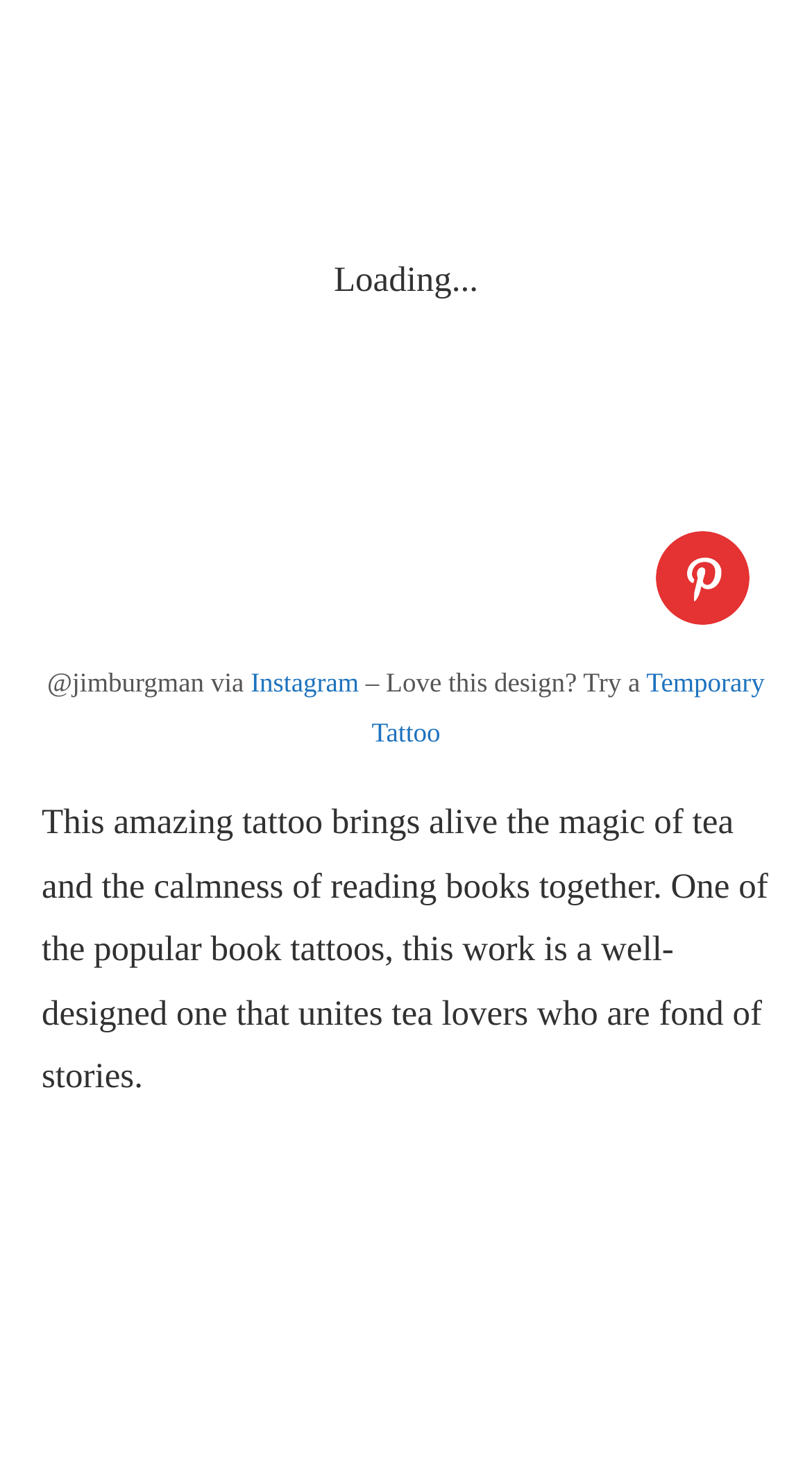Please identify the bounding box coordinates of the element I need to click to follow this instruction: "Visit Instagram".

[0.309, 0.452, 0.442, 0.473]